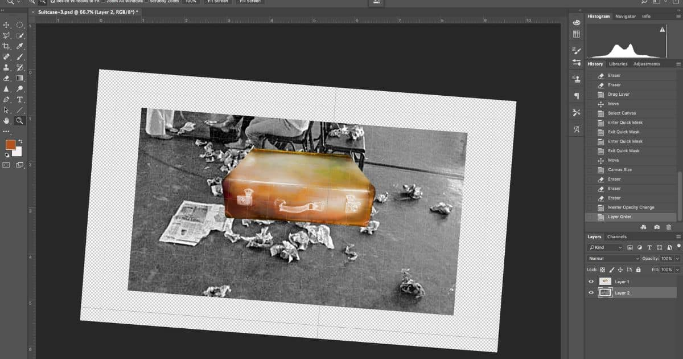What is the background of the image?
Please use the image to provide an in-depth answer to the question.

The caption states that the suitcase is placed 'at the forefront of a grayscale background', implying that the background is a grayscale color.